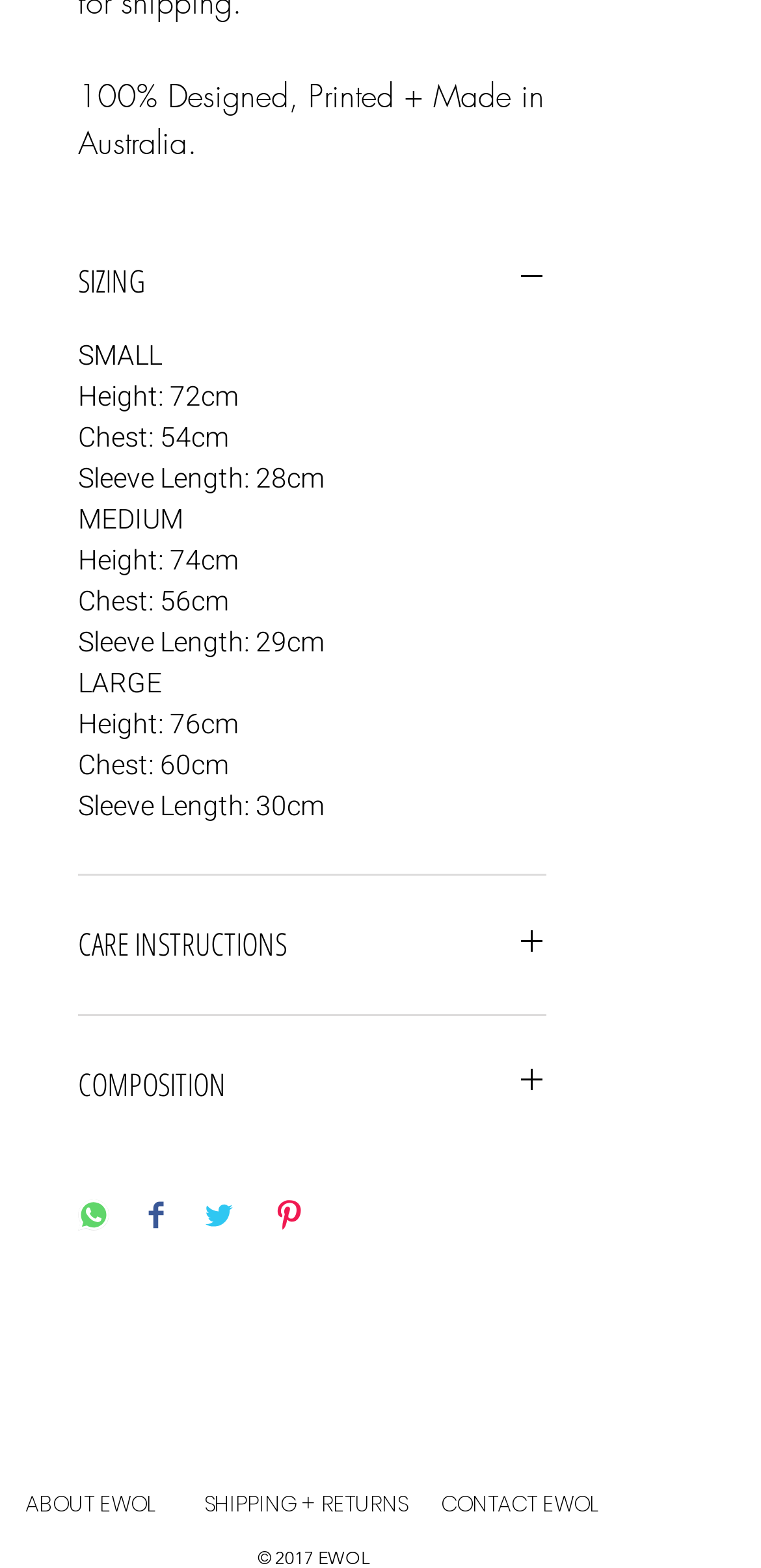Provide the bounding box coordinates of the HTML element this sentence describes: "CONTACT EWOL". The bounding box coordinates consist of four float numbers between 0 and 1, i.e., [left, top, right, bottom].

[0.513, 0.935, 0.854, 0.985]